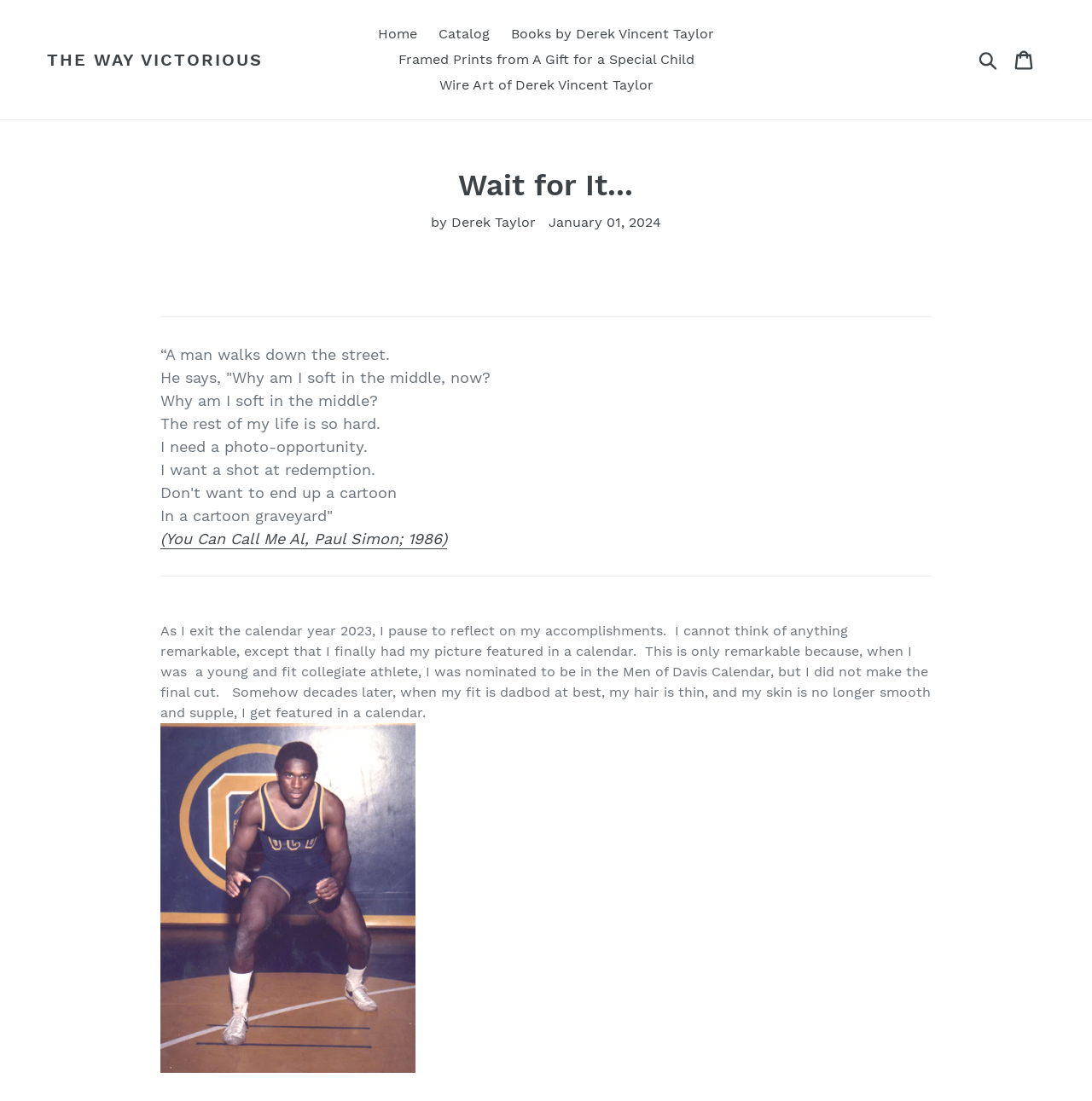Please find the bounding box coordinates in the format (top-left x, top-left y, bottom-right x, bottom-right y) for the given element description. Ensure the coordinates are floating point numbers between 0 and 1. Description: Home

[0.338, 0.019, 0.39, 0.043]